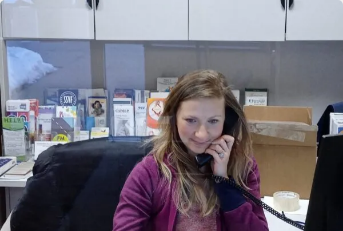Please answer the following query using a single word or phrase: 
What is within the woman's arm's reach?

cardboard box